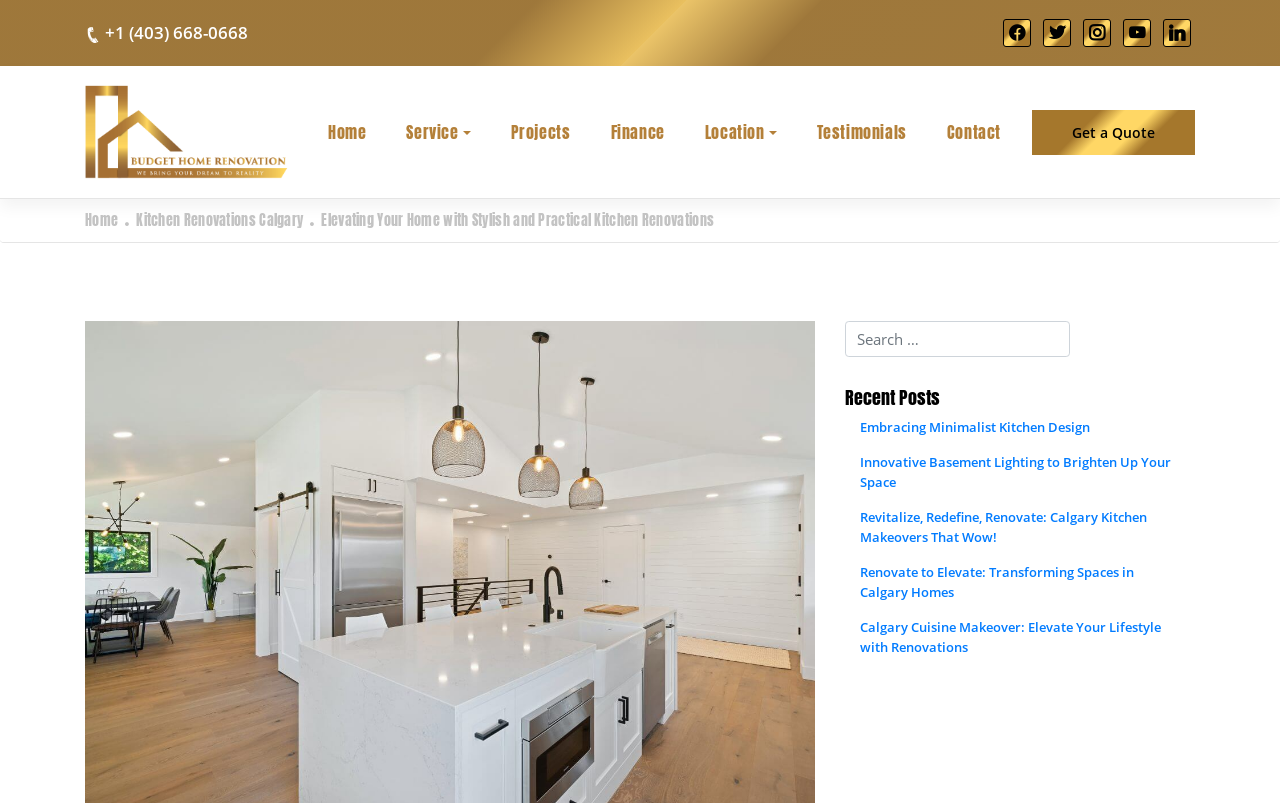What type of service is offered?
Please give a detailed answer to the question using the information shown in the image.

I found the service type by looking at the top section of the webpage, where there are several links and an image. The text and links suggest that the service offered is related to kitchen renovation, with a focus on style and functionality.